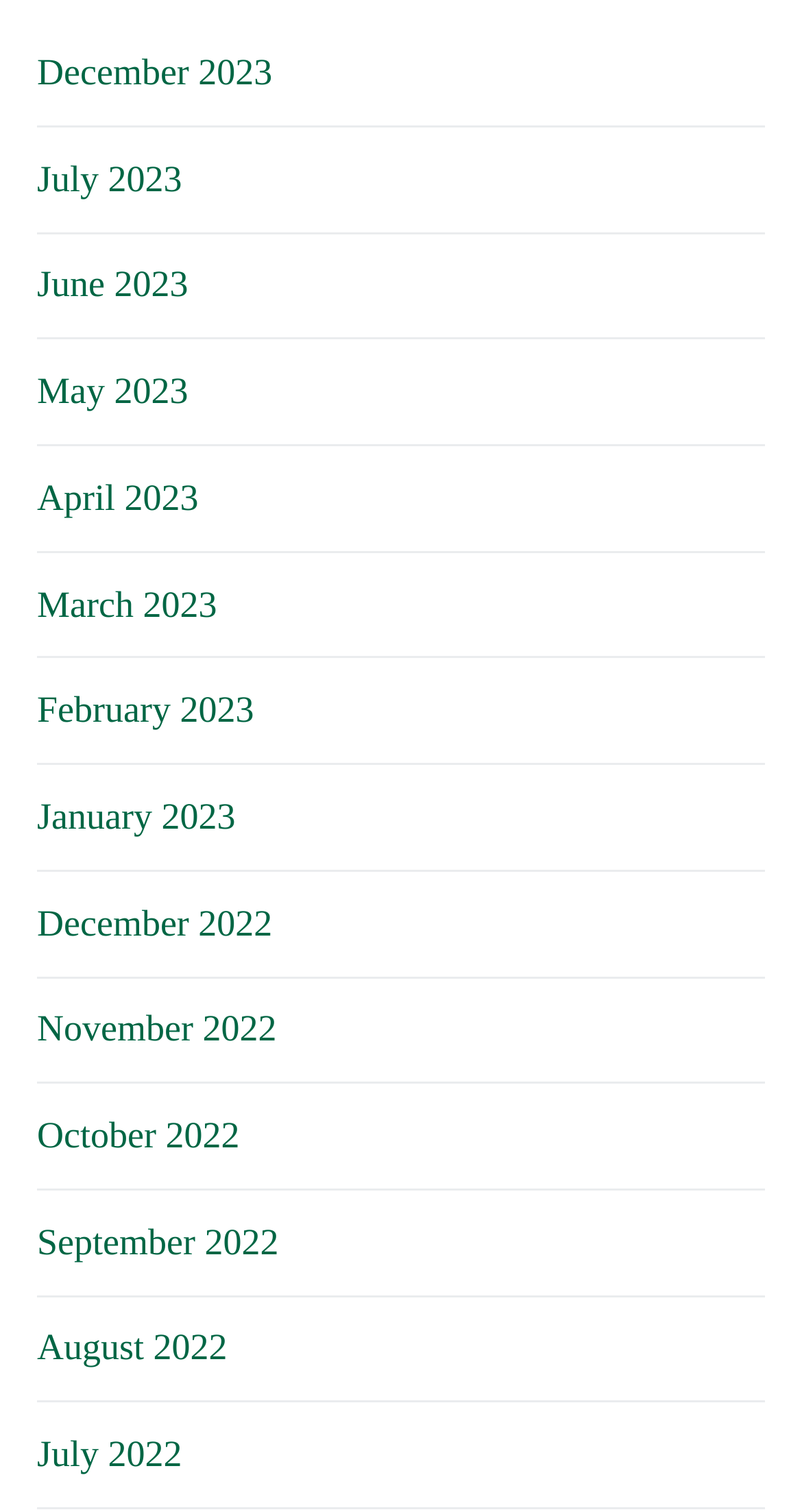Locate the bounding box coordinates of the region to be clicked to comply with the following instruction: "View December 2023". The coordinates must be four float numbers between 0 and 1, in the form [left, top, right, bottom].

[0.046, 0.029, 0.954, 0.084]